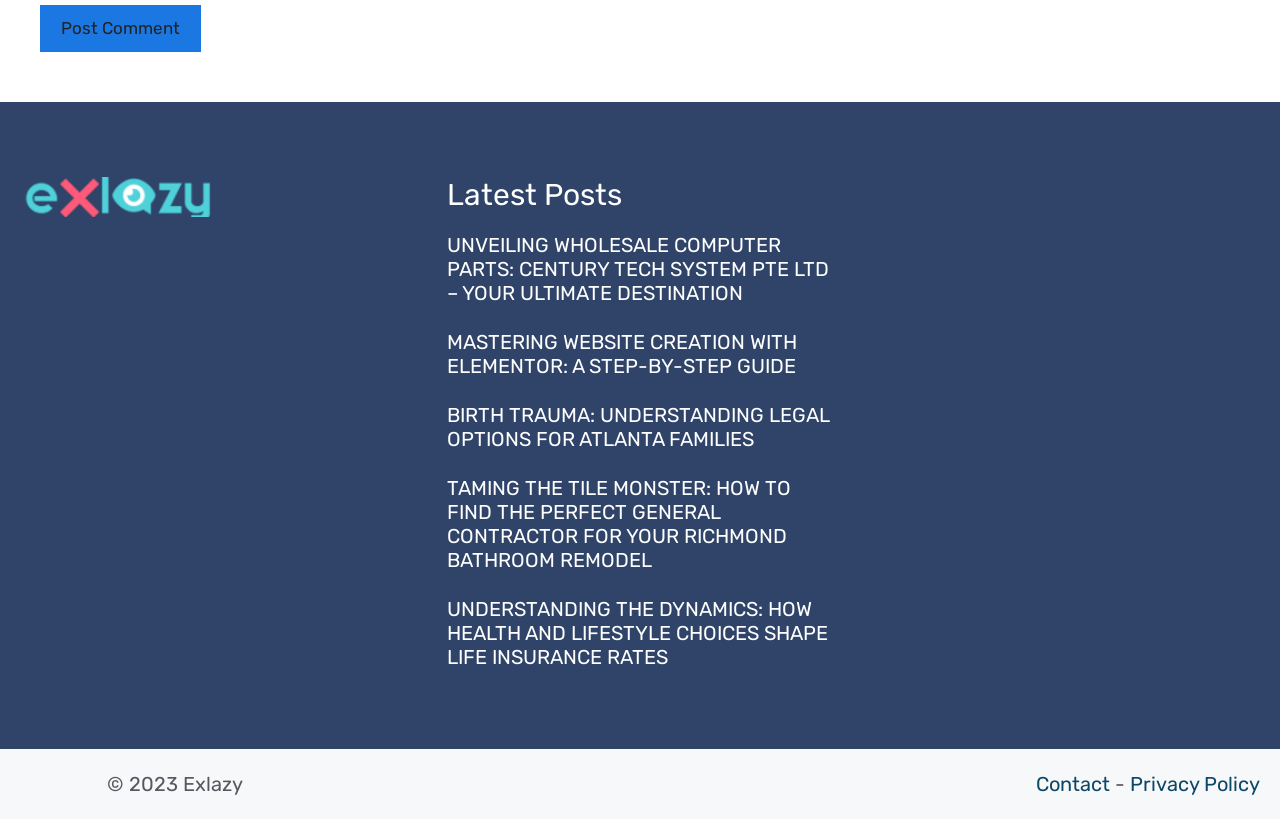Determine the bounding box coordinates of the UI element described by: "alt="ExLazy"".

[0.016, 0.216, 0.172, 0.265]